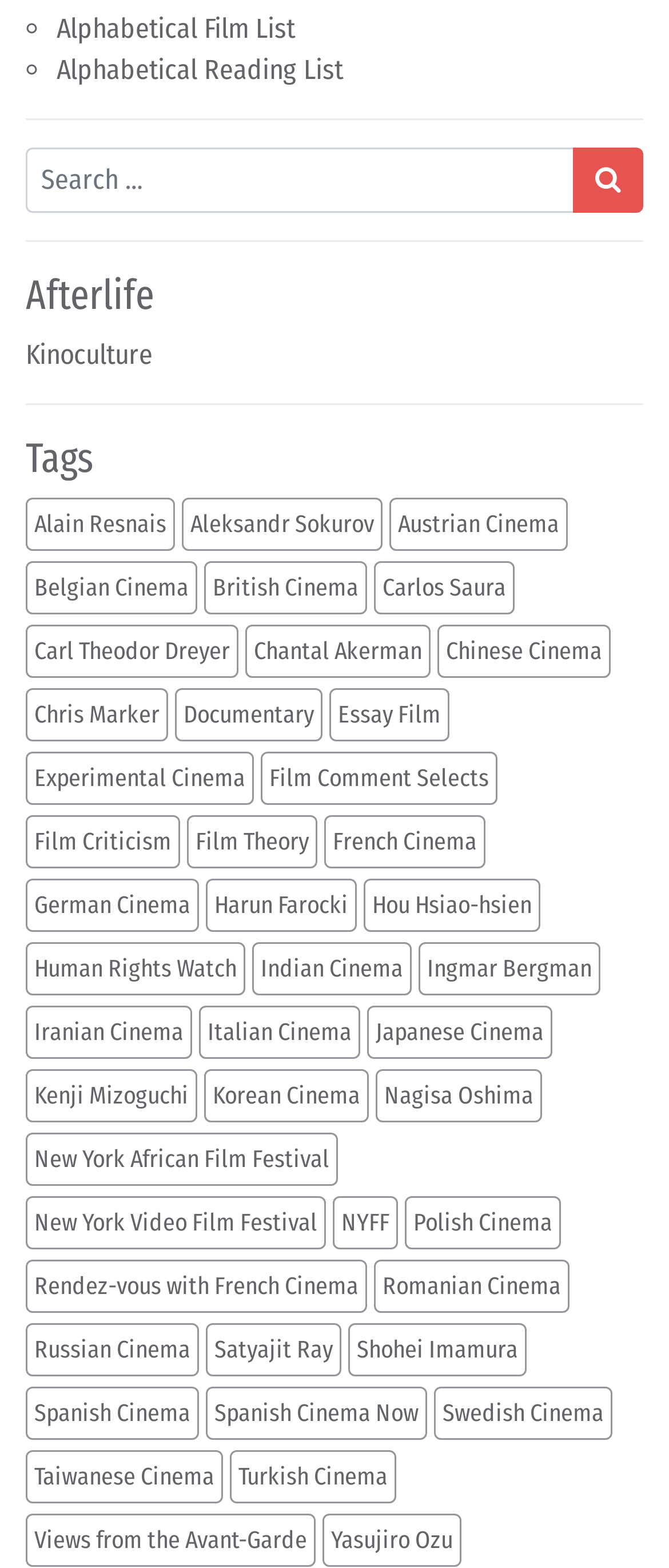Please determine the bounding box coordinates, formatted as (top-left x, top-left y, bottom-right x, bottom-right y), with all values as floating point numbers between 0 and 1. Identify the bounding box of the region described as: Original Berlin Tours

None